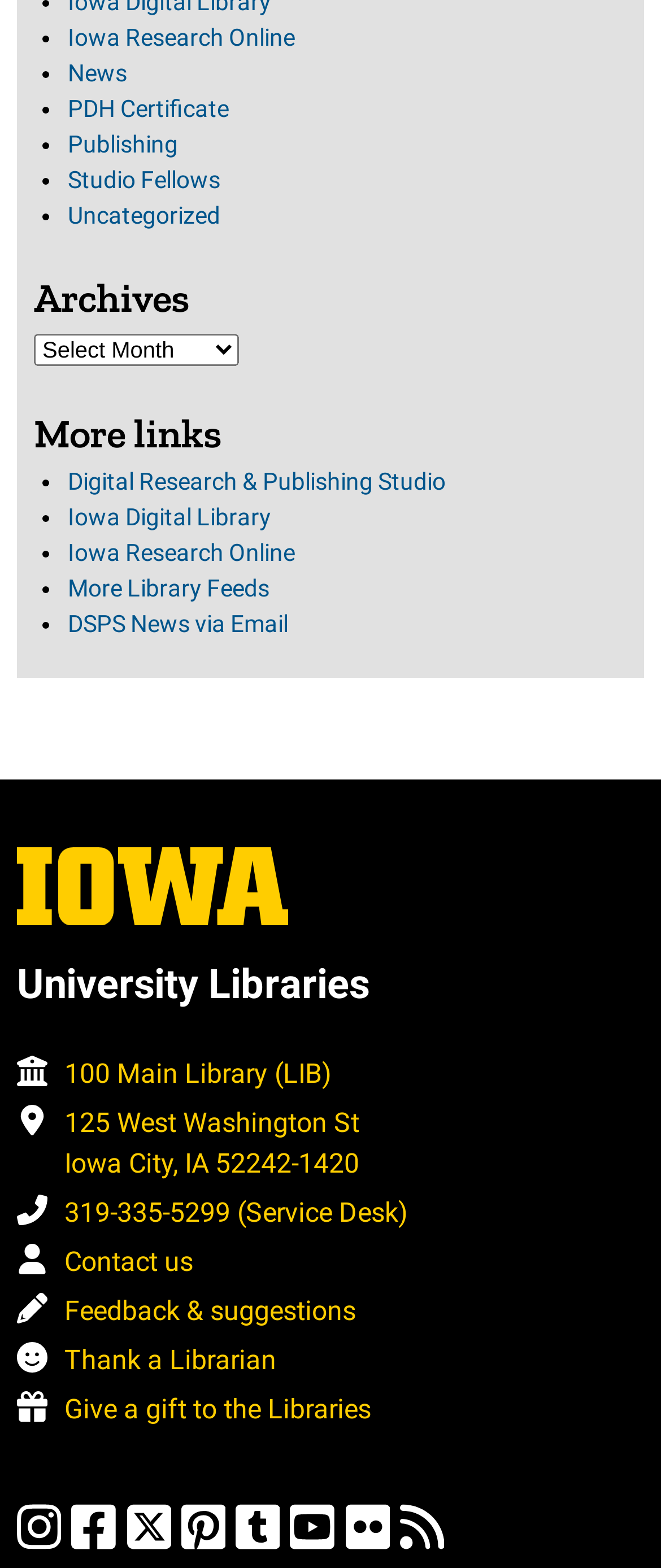Using the format (top-left x, top-left y, bottom-right x, bottom-right y), provide the bounding box coordinates for the described UI element. All values should be floating point numbers between 0 and 1: PDH Certificate

[0.103, 0.061, 0.346, 0.078]